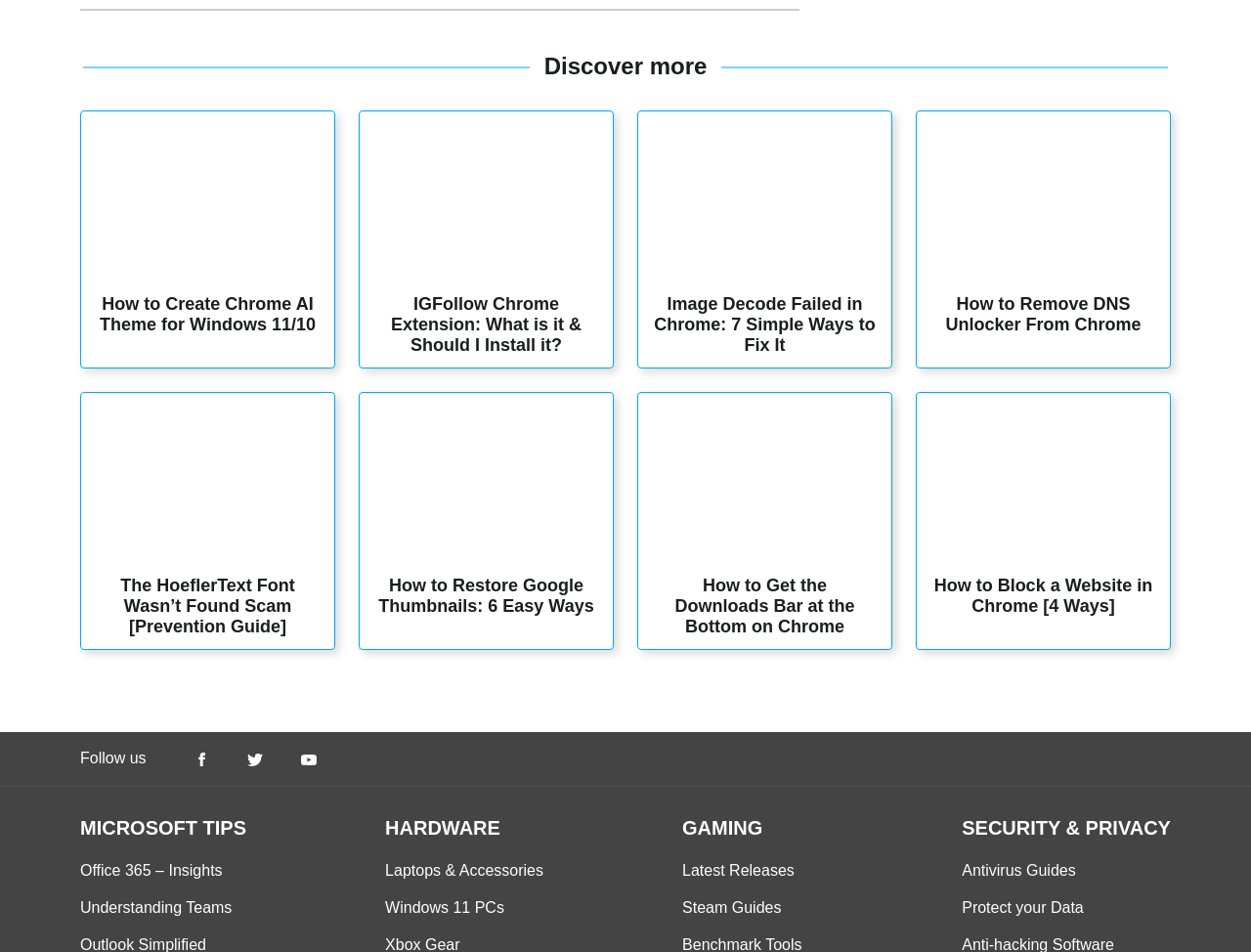What is the topic of the first article on the webpage?
Kindly give a detailed and elaborate answer to the question.

The first article on the webpage has a clickable featured image and a link with the text 'How to Create Chrome AI Theme for Windows 11/10'. This suggests that the topic of the article is related to creating a Chrome AI theme for Windows 11 or 10.